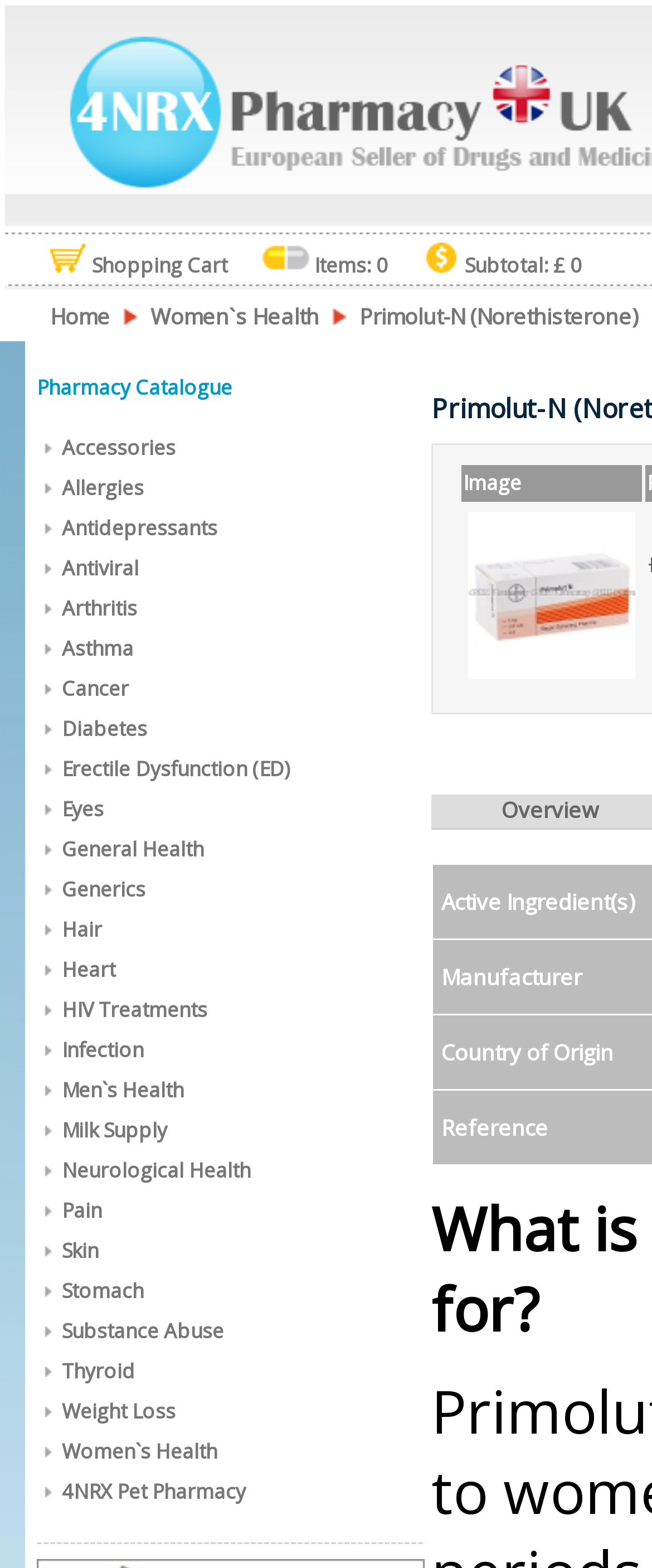Summarize the webpage comprehensively, mentioning all visible components.

The webpage is about Primolut-N, a medication prescribed to female patients to treat various health issues. At the top, there is a navigation bar with links to "Shopping Cart", "Items", and "Subtotal" with corresponding images. Below the navigation bar, there is a table with a heading "Pharmacy Catalogue" and several rows of links to different health categories, including "Accessories", "Allergies", "Antidepressants", "Antiviral", "Arthritis", "Asthma", "Cancer", "Diabetes", "Erectile Dysfunction (ED)", and "Eyes". Each category has an accompanying image. The links are arranged in a grid-like structure, with three columns and multiple rows. The webpage appears to be a catalog or directory of health-related products or services.